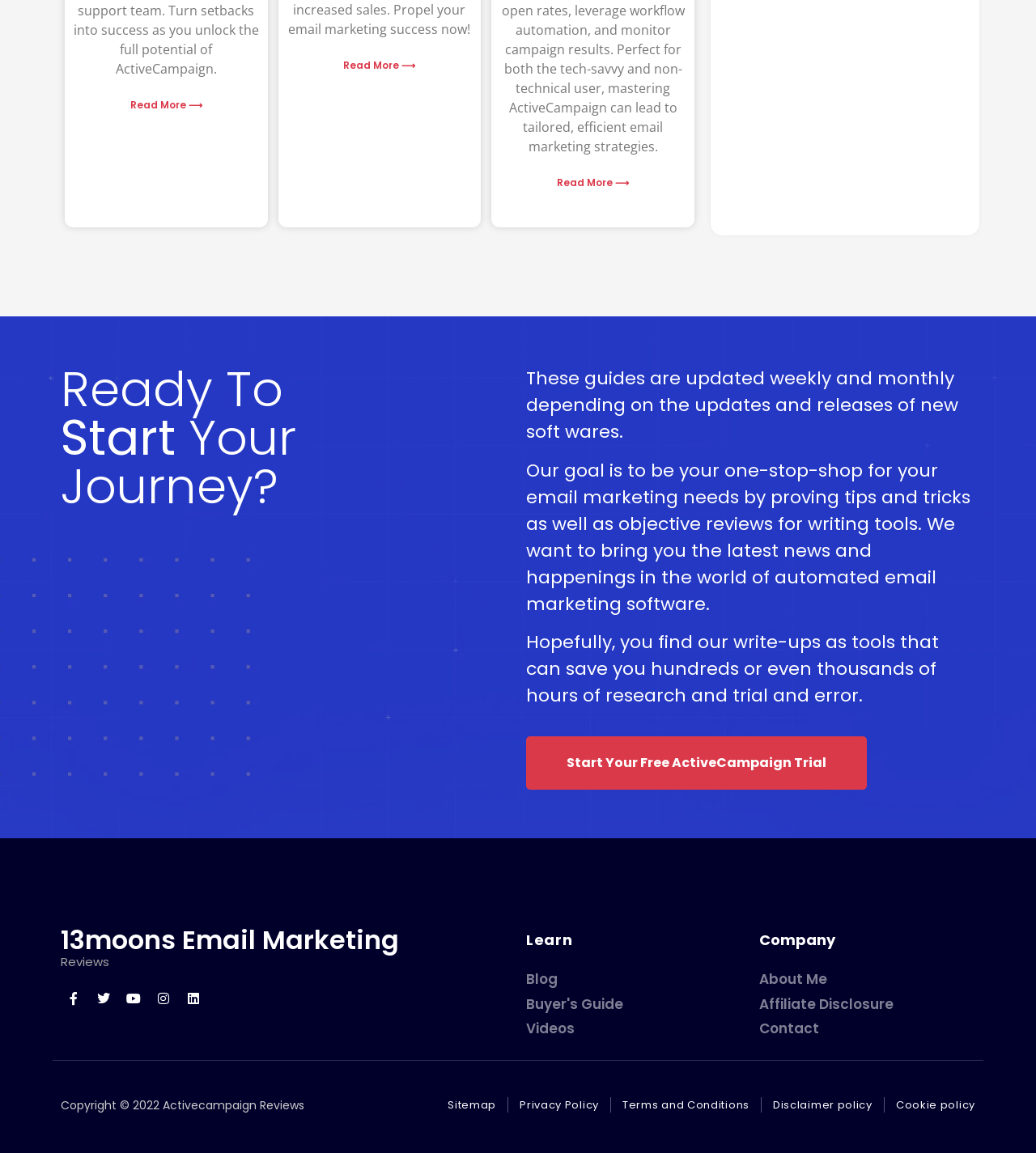Bounding box coordinates are specified in the format (top-left x, top-left y, bottom-right x, bottom-right y). All values are floating point numbers bounded between 0 and 1. Please provide the bounding box coordinate of the region this sentence describes: Start Your Free ActiveCampaign Trial

[0.508, 0.639, 0.837, 0.685]